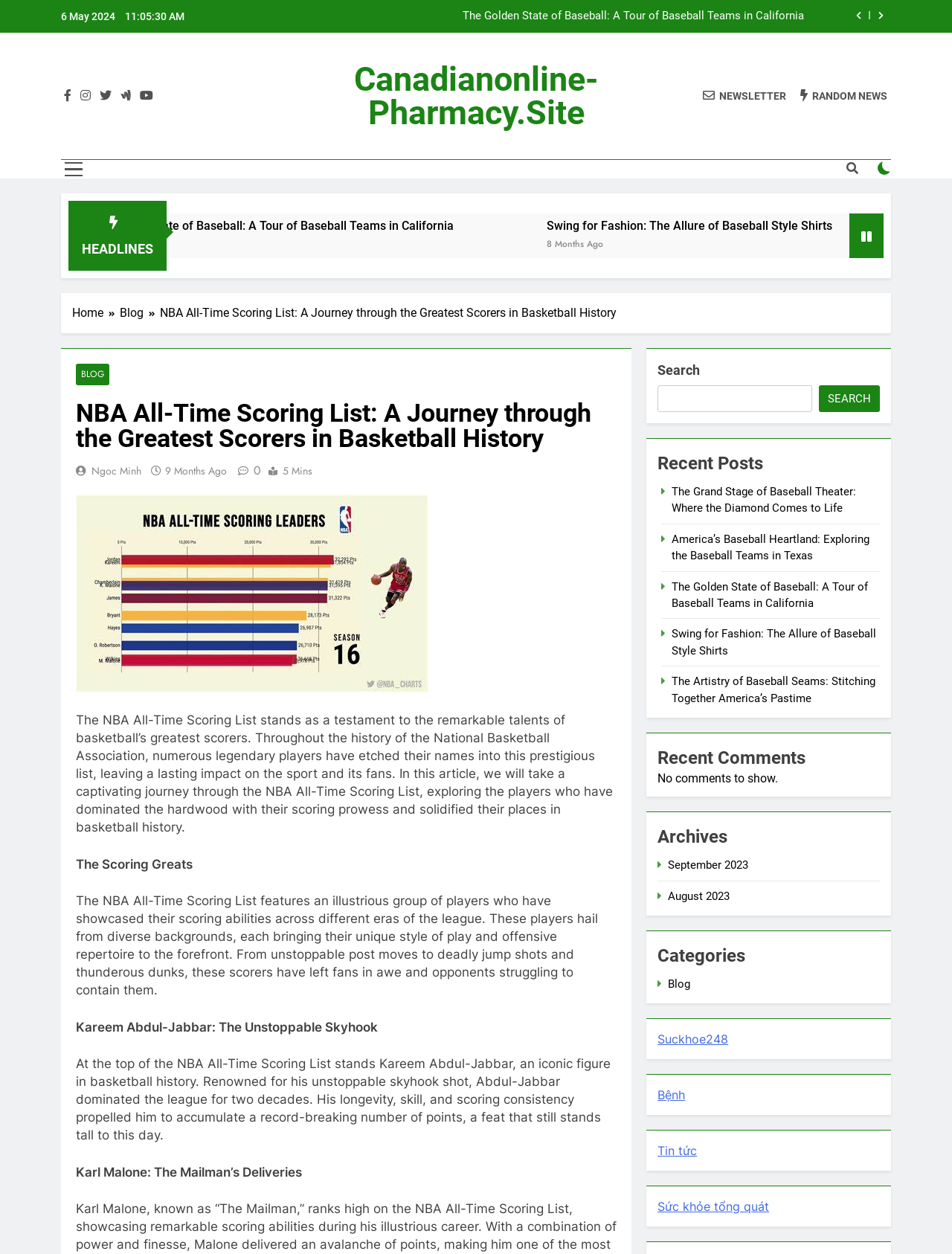Offer a detailed explanation of the webpage layout and contents.

The webpage is about the NBA All-Time Scoring List, featuring a journey through the greatest scorers in basketball history. At the top, there is a date "6 May 2024" and a button with an icon. Below that, there are several links to other articles, including "Swing for Fashion: The Allure of Baseball Style Shirts" and "The Artistry of Baseball Seams: Stitching Together America’s Pastime". 

On the left side, there are several social media links, including Facebook, Twitter, and Instagram, represented by their respective icons. Below that, there is a link to the website's newsletter and a link to random news.

The main content of the webpage is divided into two sections. The first section has a heading "The Artistry of Baseball Seams: Stitching Together America’s Pastime" and a link to the article. Below that, there is a figure with an image and a link to the article. The second section has a heading "Hawaiian Earrings: Embracing Tropical Elegance and Island Spirit" and a link to the article. Below that, there is a figure with an image and a link to the article.

Below the main content, there is a navigation section with breadcrumbs, including links to the home page, blog, and the current article. The article's title "NBA All-Time Scoring List: A Journey through the Greatest Scorers in Basketball History" is displayed prominently, followed by a brief introduction to the article.

The article is divided into several sections, including "The Scoring Greats", "Kareem Abdul-Jabbar: The Unstoppable Skyhook", and "Karl Malone: The Mailman’s Deliveries". Each section has a heading and a brief description of the topic.

On the right side, there is a search bar with a button to search the website. Below that, there are links to recent posts, including "The Grand Stage of Baseball Theater: Where the Diamond Comes to Life" and "America’s Baseball Heartland: Exploring the Baseball Teams in Texas". There are also links to recent comments and archives, including links to September 2023 and August 2023. Finally, there are links to categories, including "Blog" and "Suckhoe248".